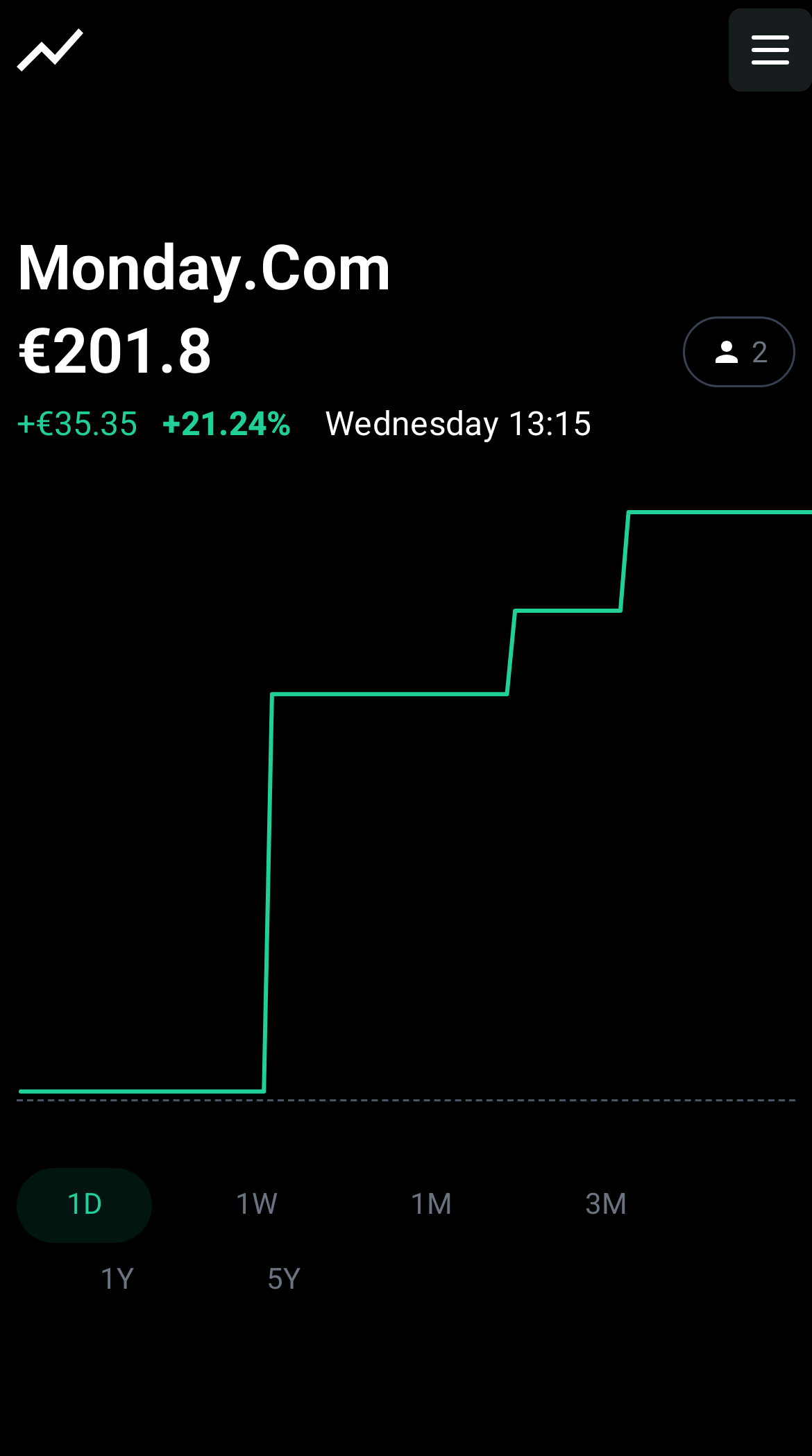What is the current stock price of Monday.com?
Provide a concise answer using a single word or phrase based on the image.

€201.8